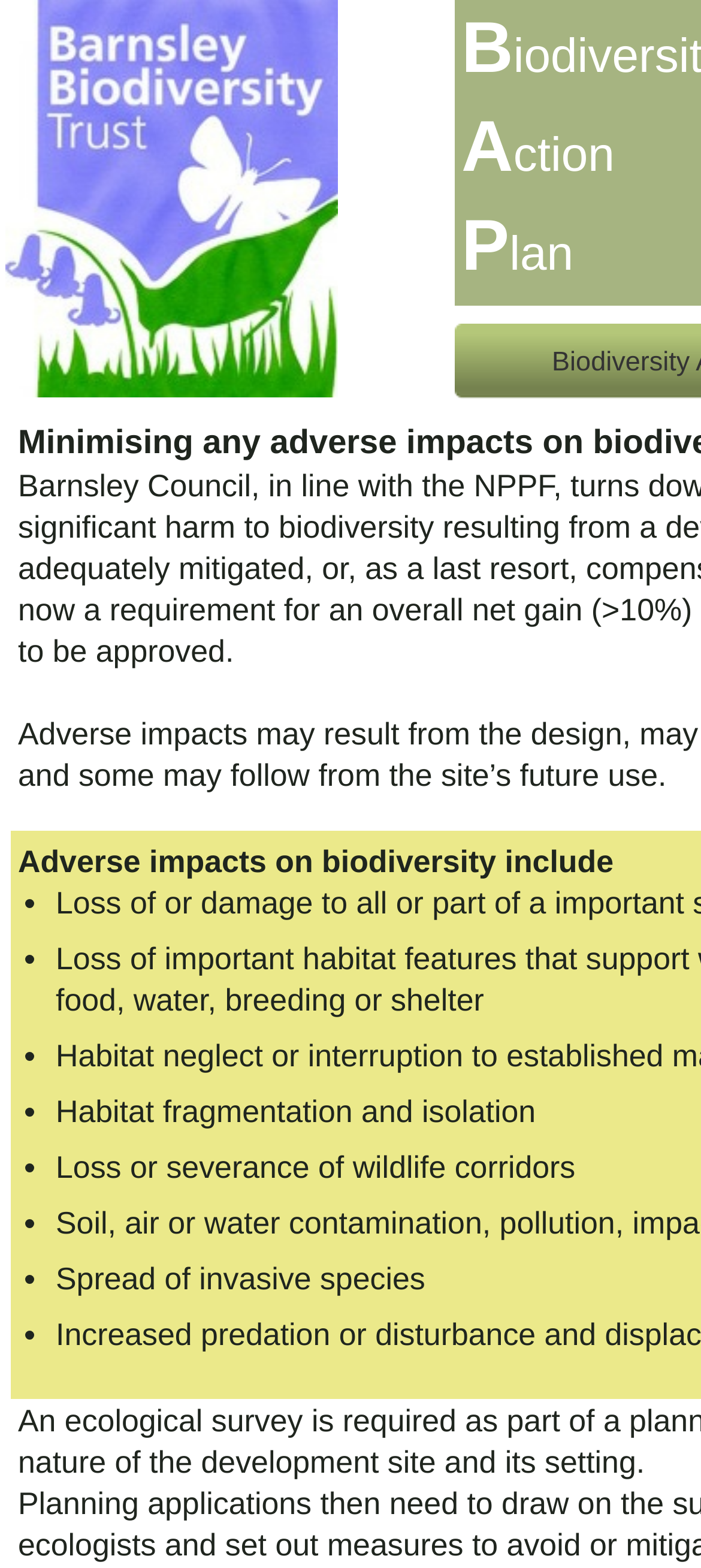Are the adverse impacts listed in alphabetical order?
Answer with a single word or phrase, using the screenshot for reference.

No